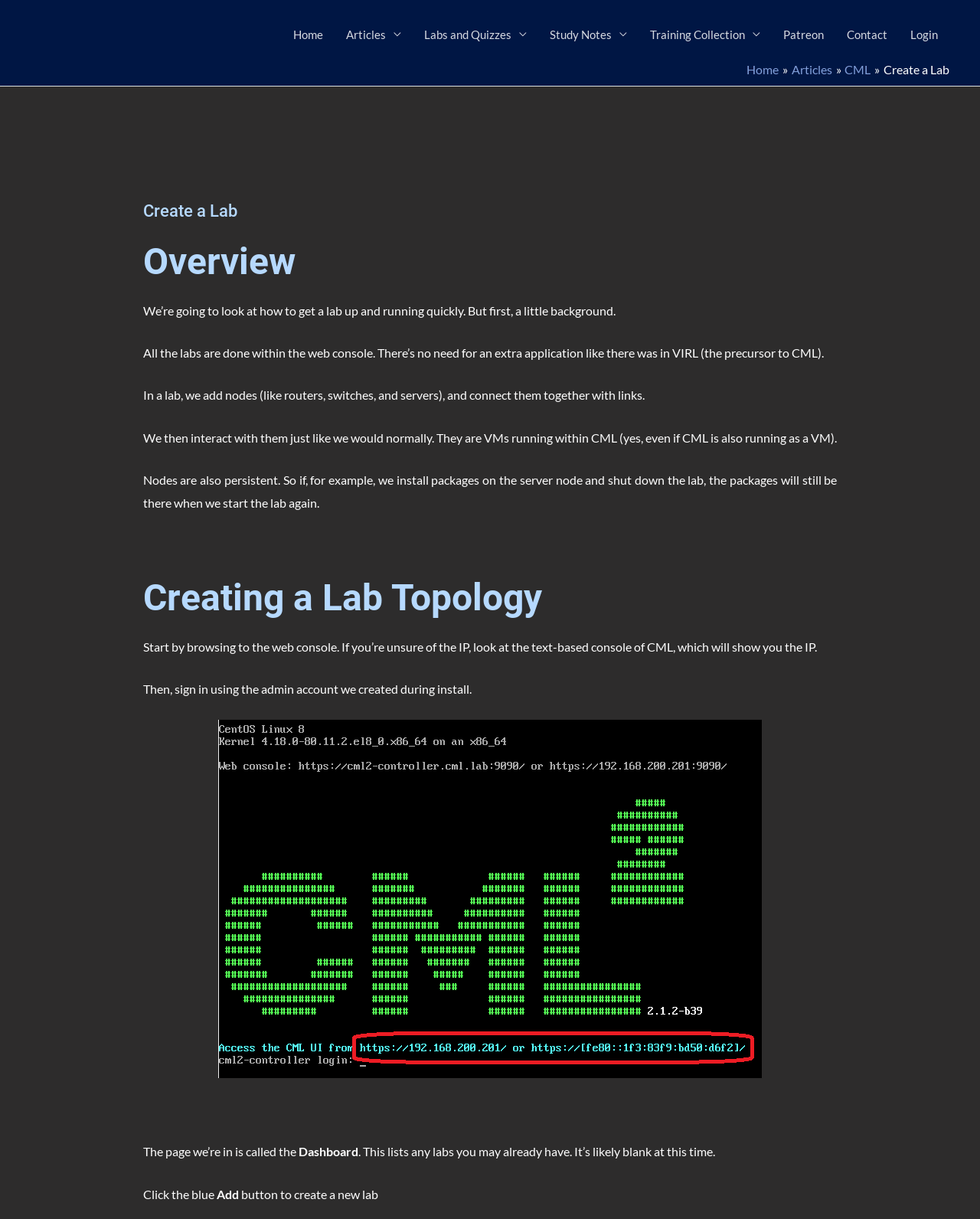Provide a comprehensive caption for the webpage.

The webpage is titled "Create a Lab - Network Direction" and appears to be a tutorial or guide on creating a lab within a web console. At the top of the page, there is a navigation menu with links to "Home", "Articles", "Labs and Quizzes", "Study Notes", "Training Collection", "Patreon", "Contact", and "Login". Below this, there is a breadcrumbs navigation menu with links to "Home", "Articles", "CML", and "Create a Lab".

The main content of the page is divided into sections, starting with a header that reads "Create a Lab" and a subheading "Overview". The text in this section explains that the tutorial will cover how to set up a lab quickly and provides some background information on the process. The text is organized into paragraphs, with each paragraph describing a different aspect of creating a lab, such as adding nodes and connecting them with links, and interacting with them like normal.

Below the "Overview" section, there is a heading "Creating a Lab Topology" and more paragraphs of text that provide step-by-step instructions on how to create a lab topology, including browsing to the web console, signing in, and clicking the "Add" button to create a new lab.

Throughout the page, there are no images, but there are several headings and subheadings that break up the text and provide a clear structure to the content. The text is well-organized and easy to follow, making it a useful resource for someone looking to create a lab within a web console.